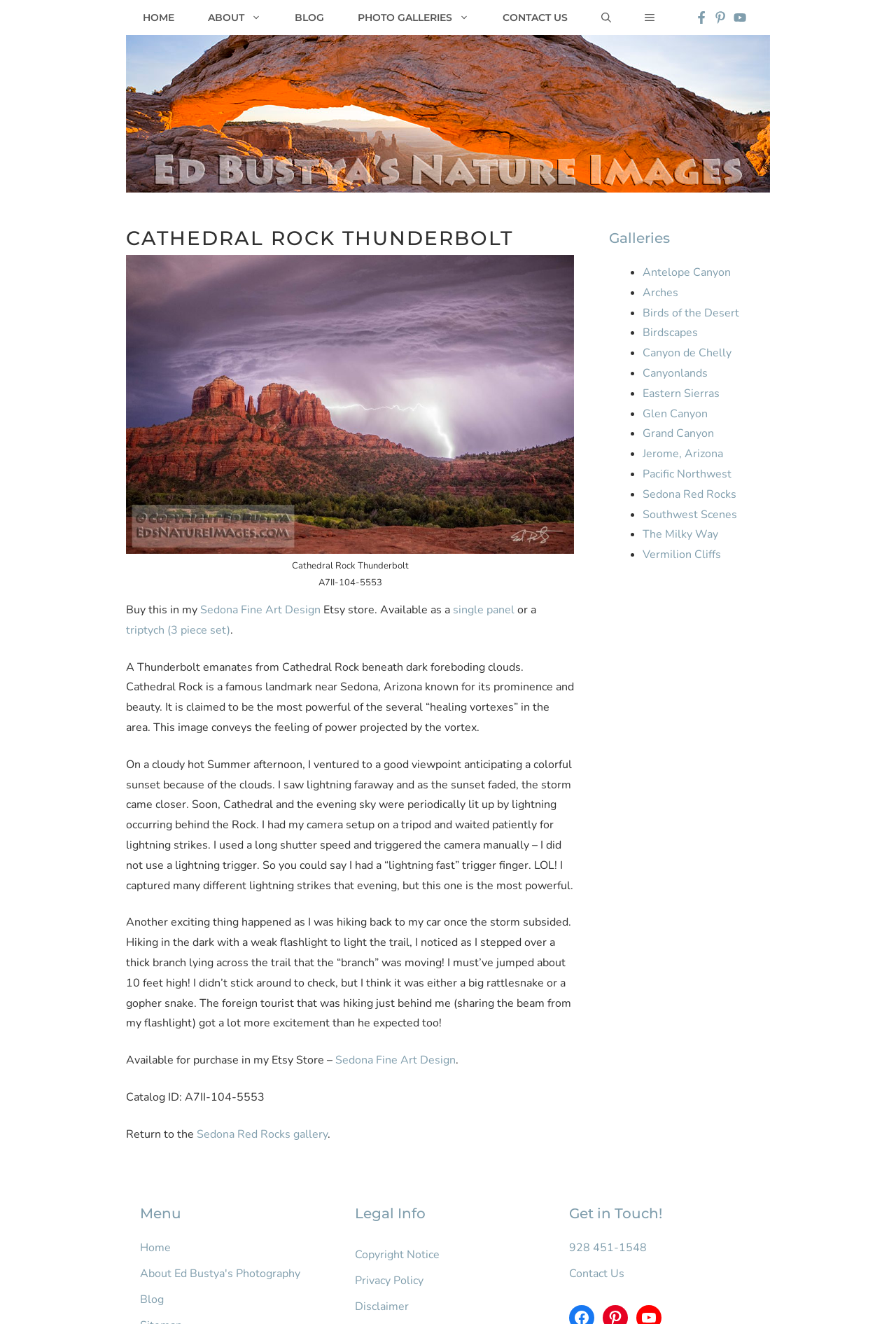Please find the bounding box for the following UI element description. Provide the coordinates in (top-left x, top-left y, bottom-right x, bottom-right y) format, with values between 0 and 1: Canyon de Chelly

[0.717, 0.261, 0.816, 0.272]